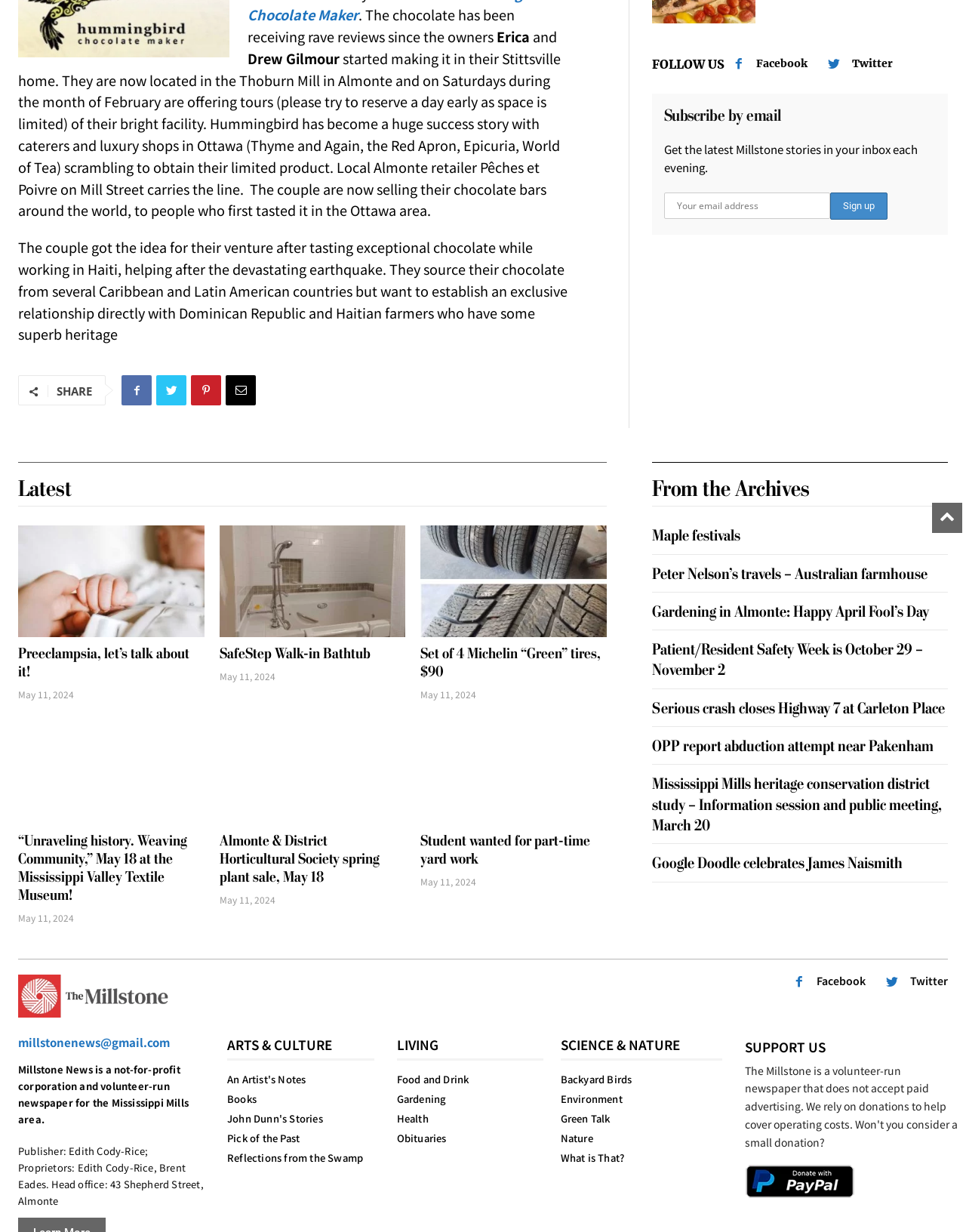Predict the bounding box of the UI element that fits this description: "Backyard Birds".

[0.58, 0.87, 0.654, 0.882]